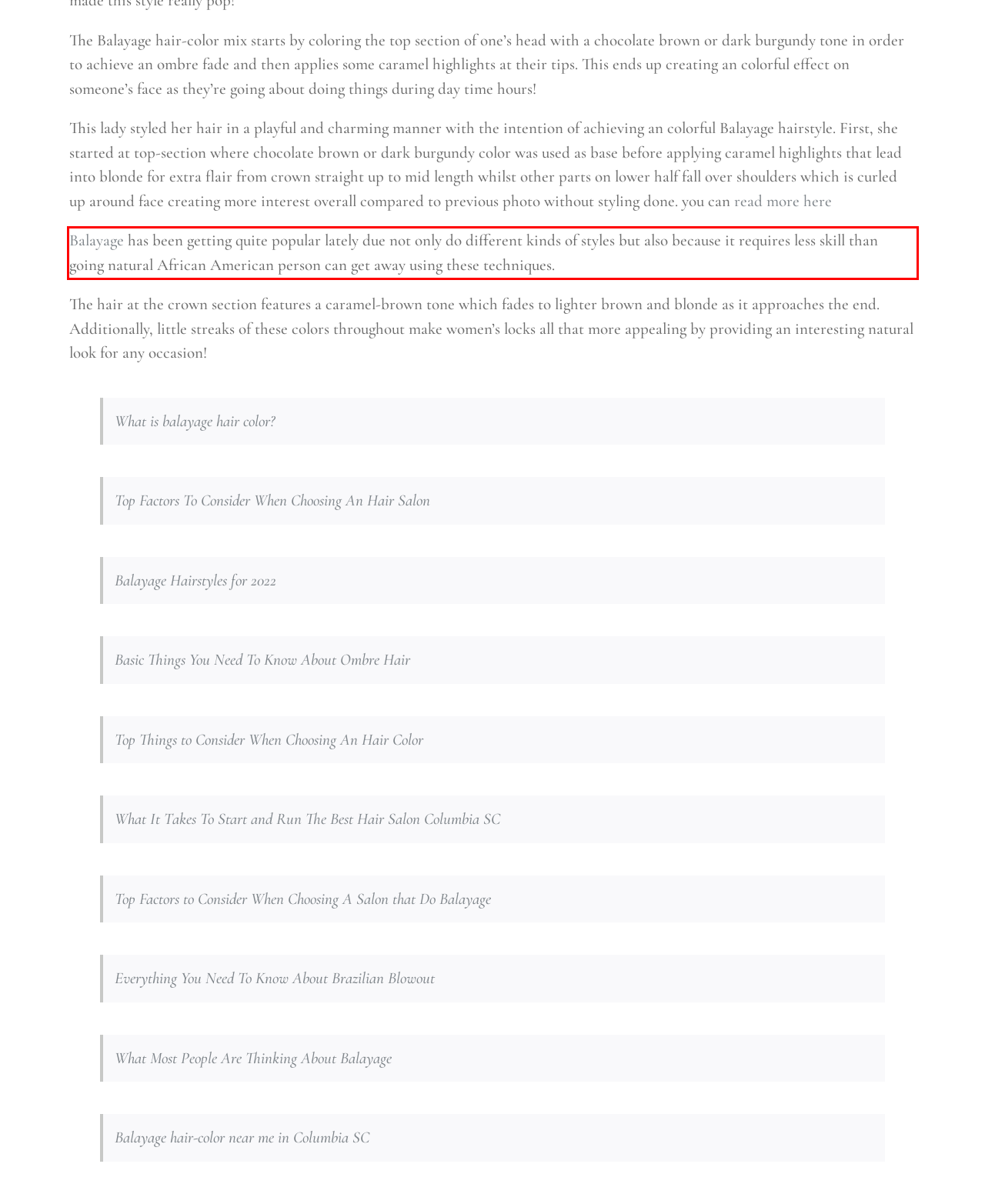You are provided with a webpage screenshot that includes a red rectangle bounding box. Extract the text content from within the bounding box using OCR.

Balayage has been getting quite popular lately due not only do different kinds of styles but also because it requires less skill than going natural African American person can get away using these techniques.